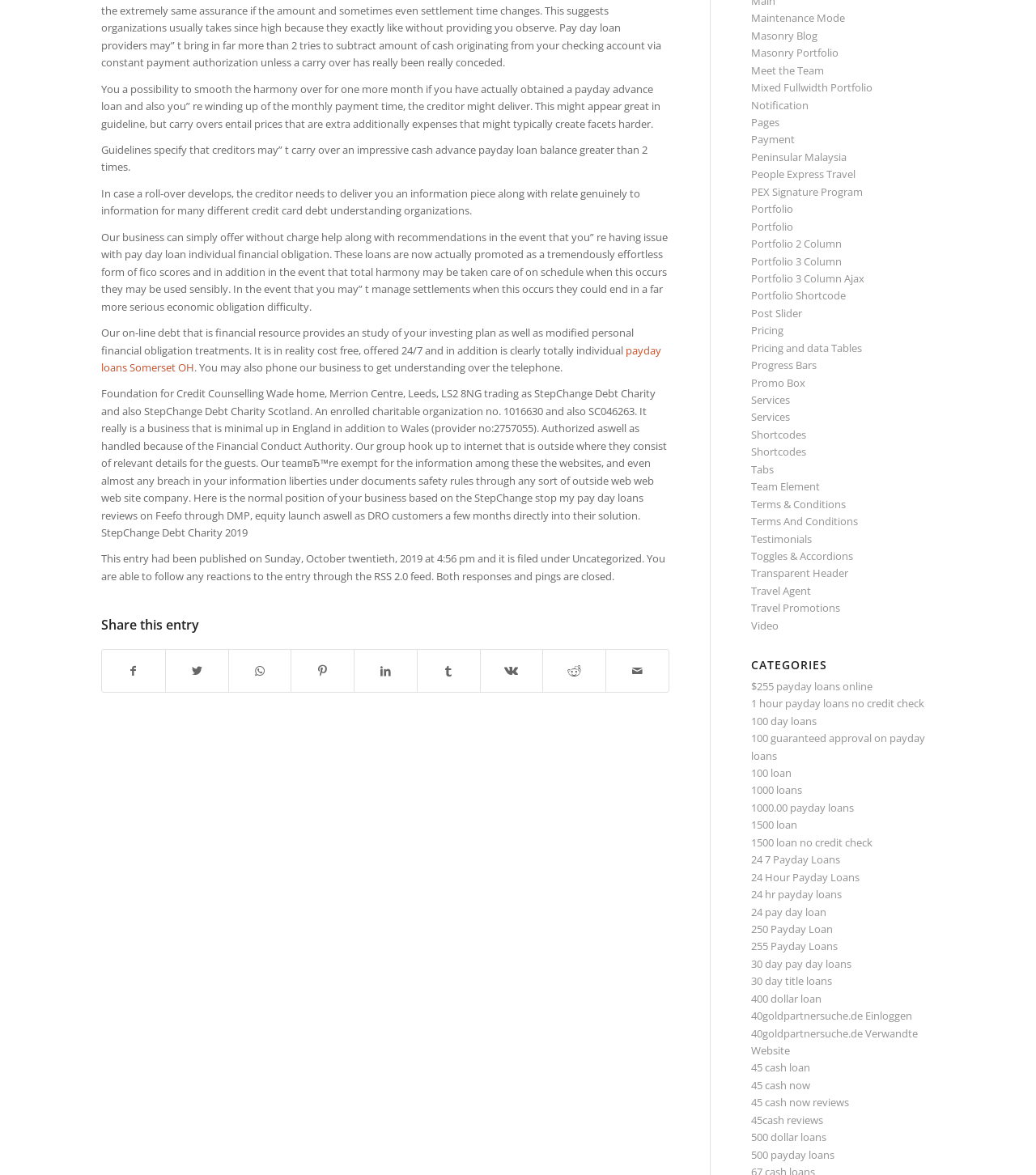Pinpoint the bounding box coordinates of the area that must be clicked to complete this instruction: "Get help with payday loans in Somerset OH".

[0.098, 0.292, 0.638, 0.319]